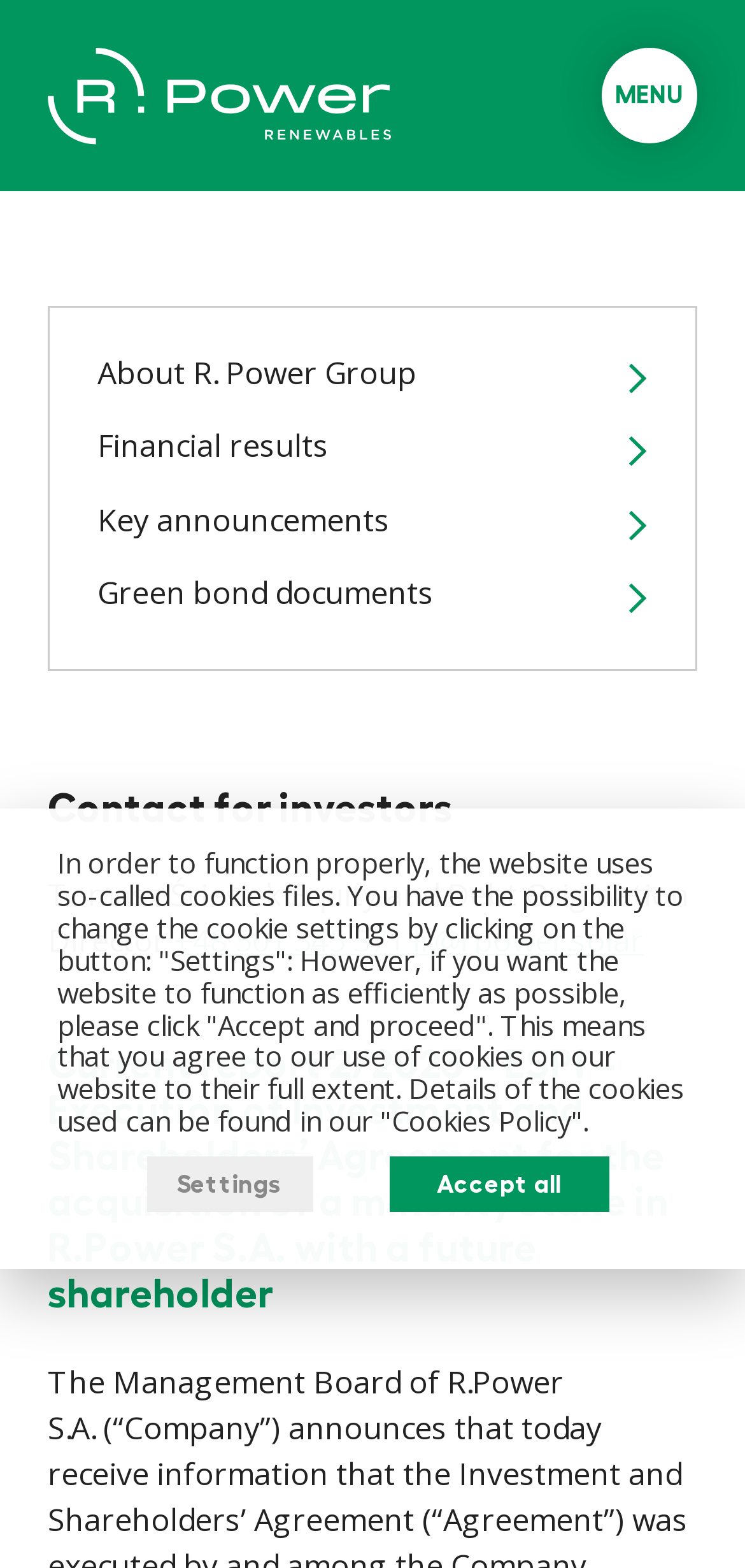Please find the bounding box coordinates in the format (top-left x, top-left y, bottom-right x, bottom-right y) for the given element description. Ensure the coordinates are floating point numbers between 0 and 1. Description: Eastern beauty presents at west

None